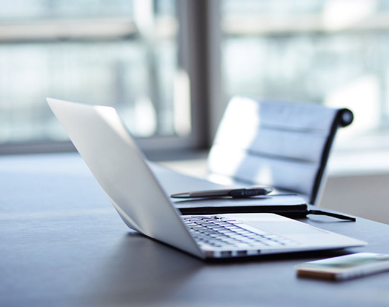Detail everything you observe in the image.

The image captures a sleek, modern workspace featuring an open laptop positioned on a dark tabletop. The device, likely used for work or communication, showcases a clean keyboard and minimalistic design. To the side, a sleek black pen rests atop a small notepad, suggesting readiness for note-taking or brainstorming. In the background, a stylish, ergonomic chair can be seen, emphasizing comfort and functionality in the work environment. The large windows in the backdrop let in natural light, creating a bright and inviting atmosphere for productivity and creativity.